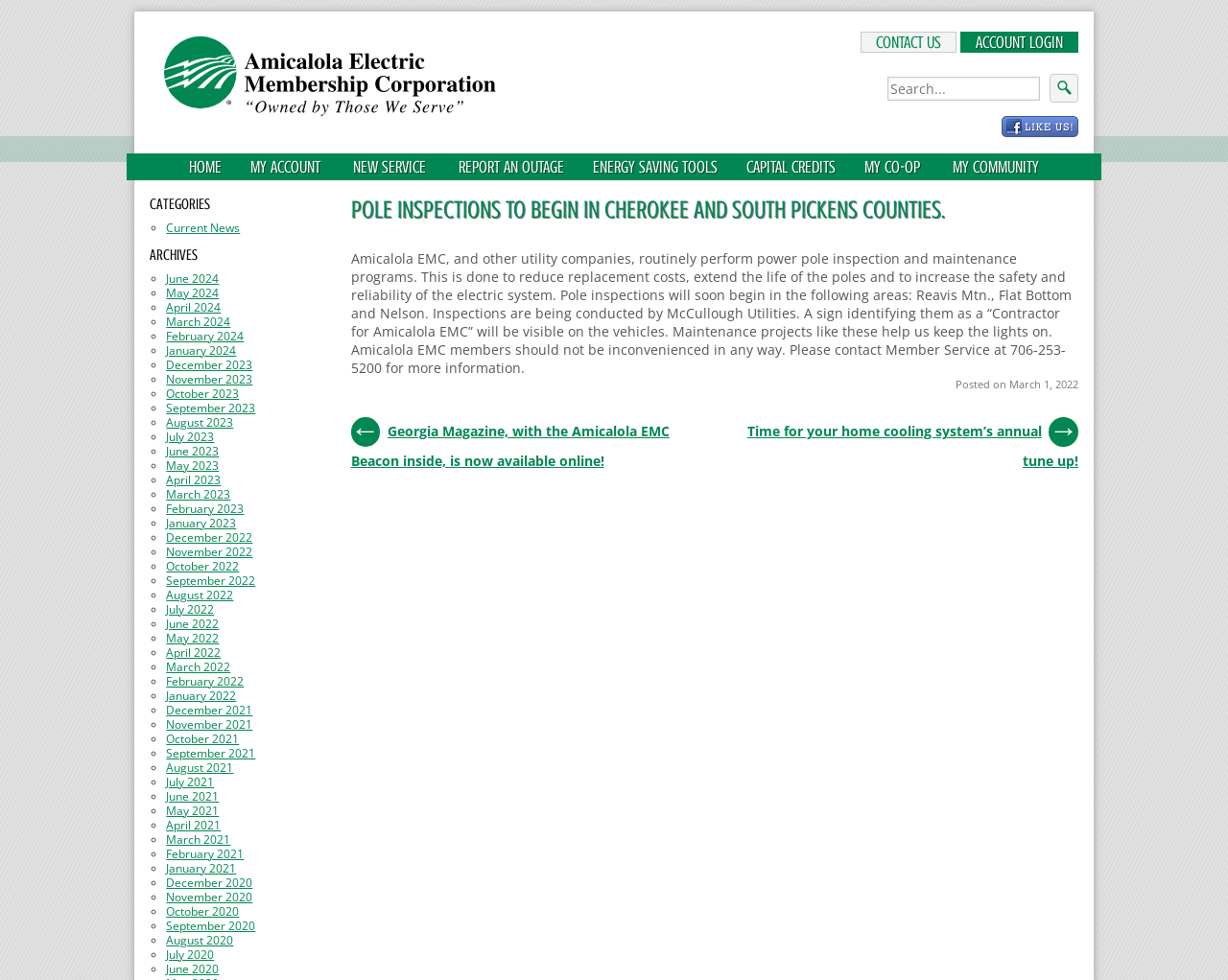Construct a comprehensive description capturing every detail on the webpage.

The webpage is about Amicalola Electric Membership Corporation, with a focus on pole inspections in Cherokee and south Pickens counties. At the top, there is a logo and a link to the corporation's website, along with a search bar and buttons to log in or contact the corporation. Below this, there are several links to different sections of the website, including "Home", "My Account", "New Service", and "Report an Outage".

The main content of the page is divided into two sections. On the left, there is a heading that reads "POLE INSPECTIONS TO BEGIN IN CHEROKEE AND SOUTH PICKENS COUNTIES." Below this, there are four paragraphs of text that explain the purpose and process of the pole inspections, including the areas that will be affected and the company conducting the inspections.

On the right, there is a table with two columns. The top row has two links, one to an online magazine and another to an article about home cooling system maintenance. Below this, there are two sections labeled "CATEGORIES" and "ARCHIVES", each with a list of links to different news articles and archives from previous months.

At the bottom of the page, there is a footer with a link to the corporation's Facebook page and a copyright notice.